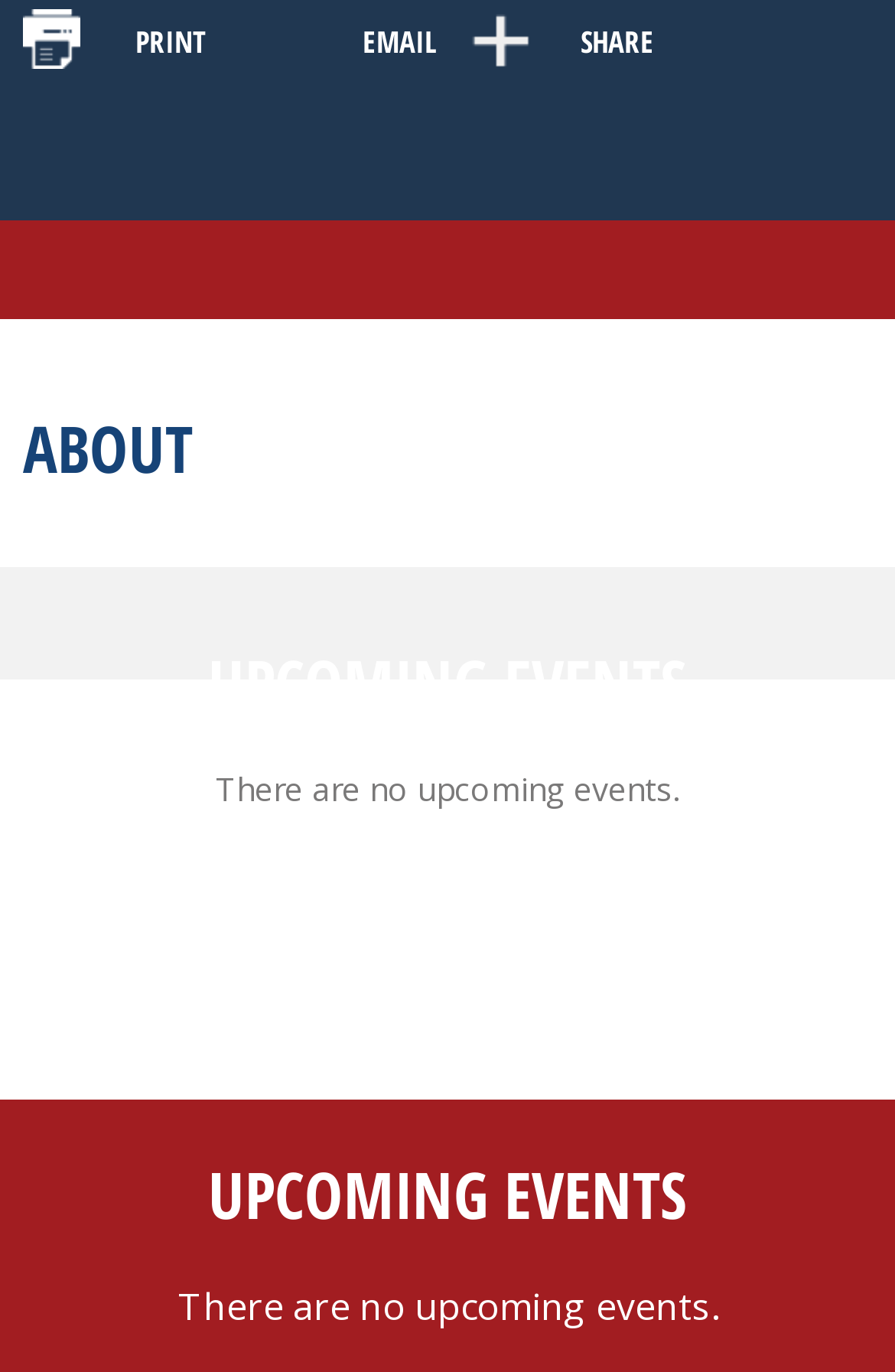Predict the bounding box of the UI element based on this description: "Government Relations & Lobbyists".

[0.0, 0.415, 1.0, 0.482]